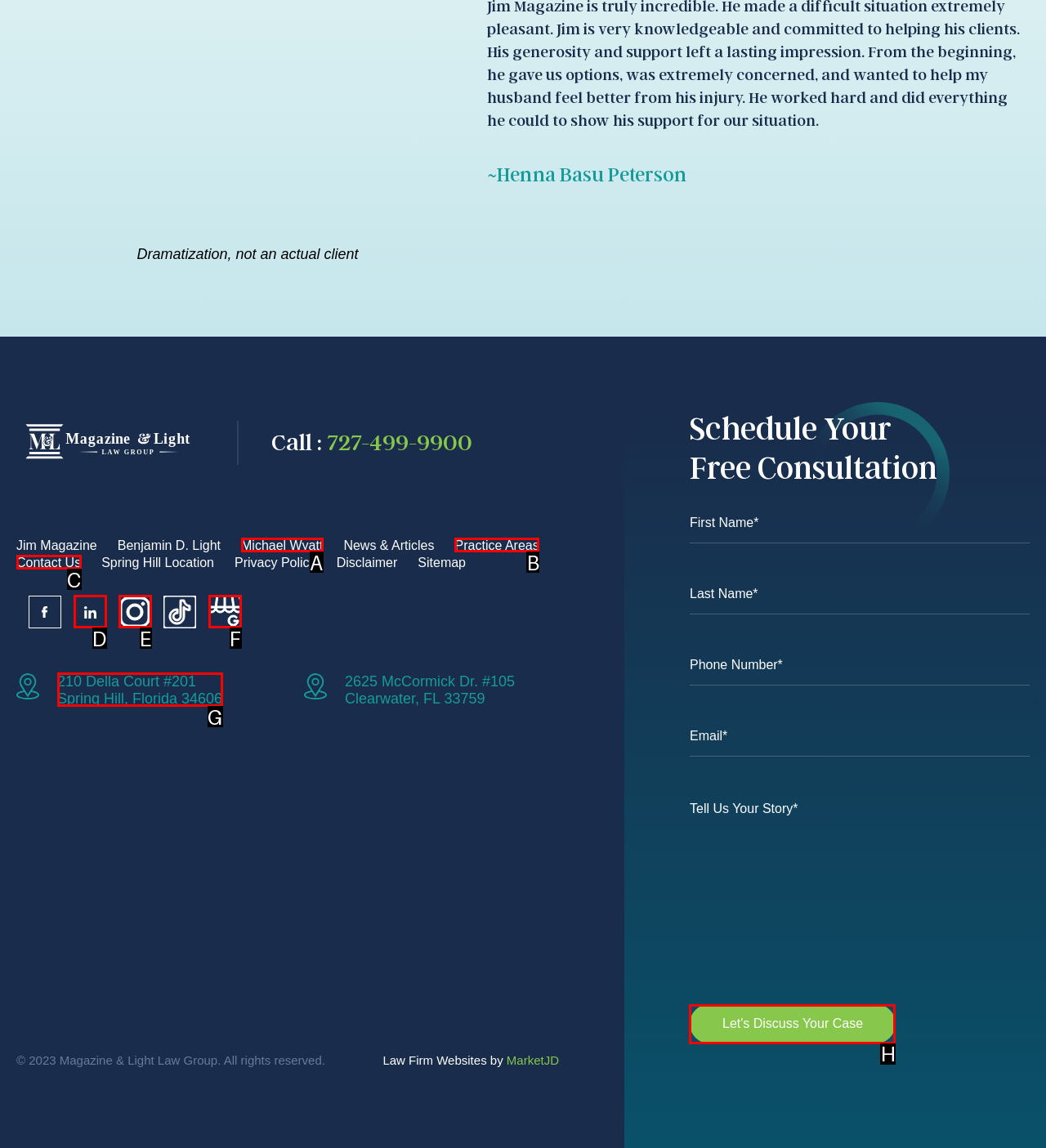Choose the HTML element that needs to be clicked for the given task: Click the Let's Discuss Your Case button Respond by giving the letter of the chosen option.

H